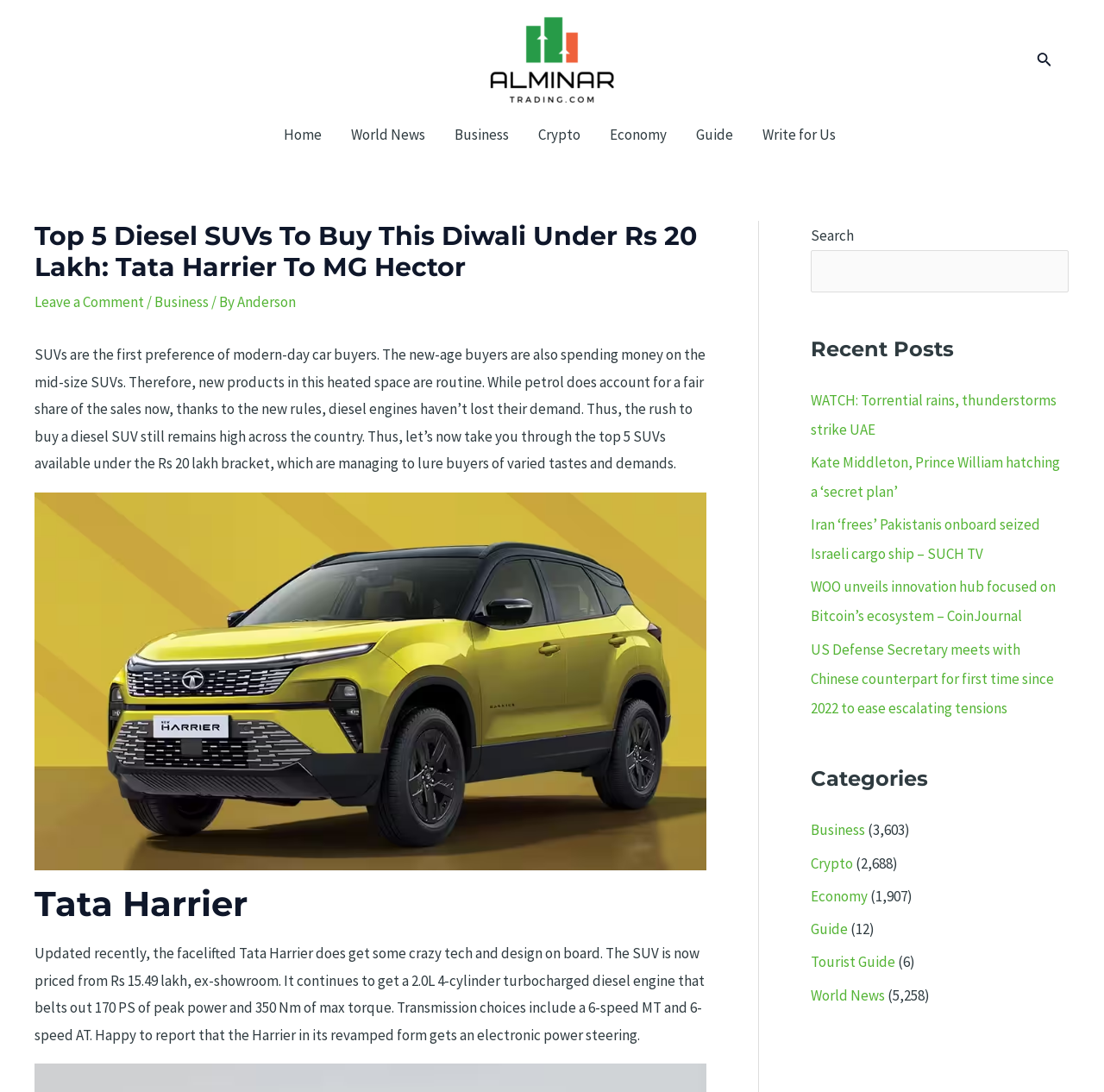What is the peak power of the Tata Harrier's engine?
Please use the image to provide a one-word or short phrase answer.

170 PS